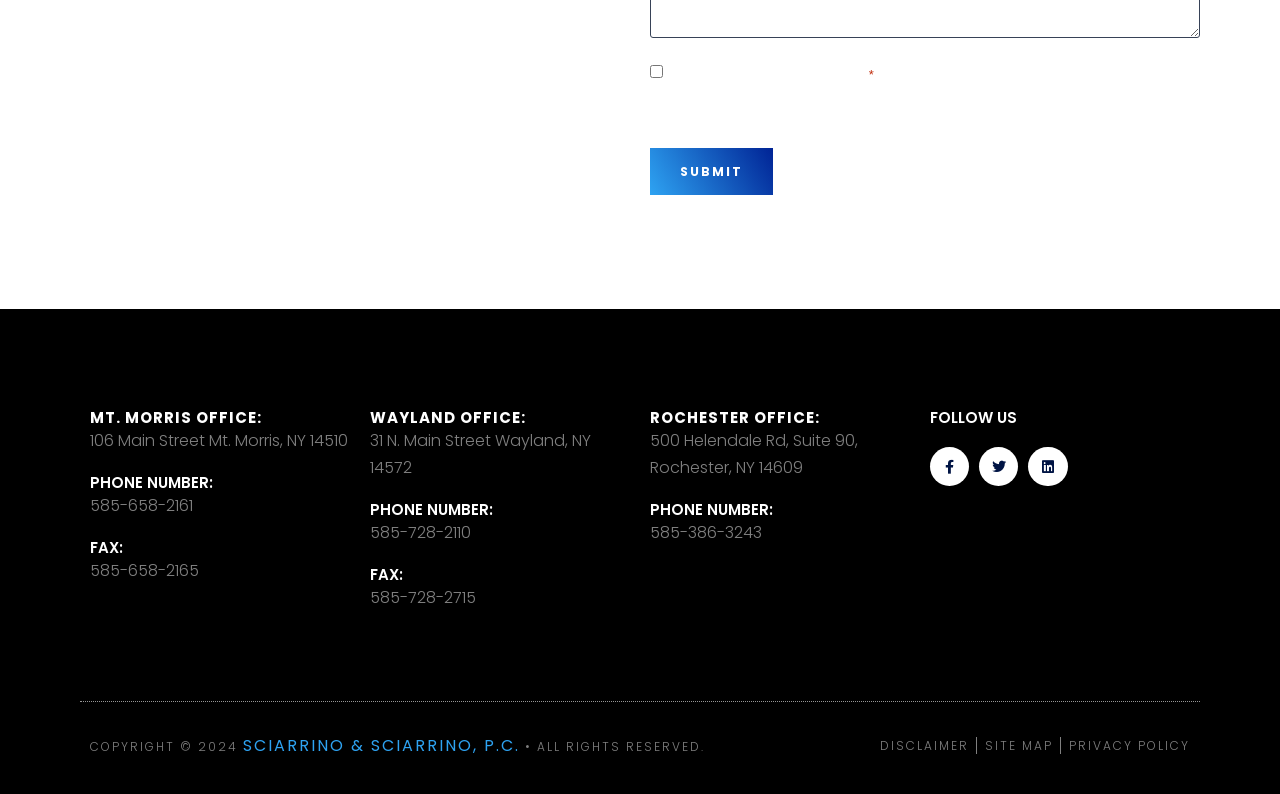Look at the image and write a detailed answer to the question: 
What is the copyright year?

I found the copyright year by looking at the static text 'COPYRIGHT © 2024' at the bottom of the webpage.